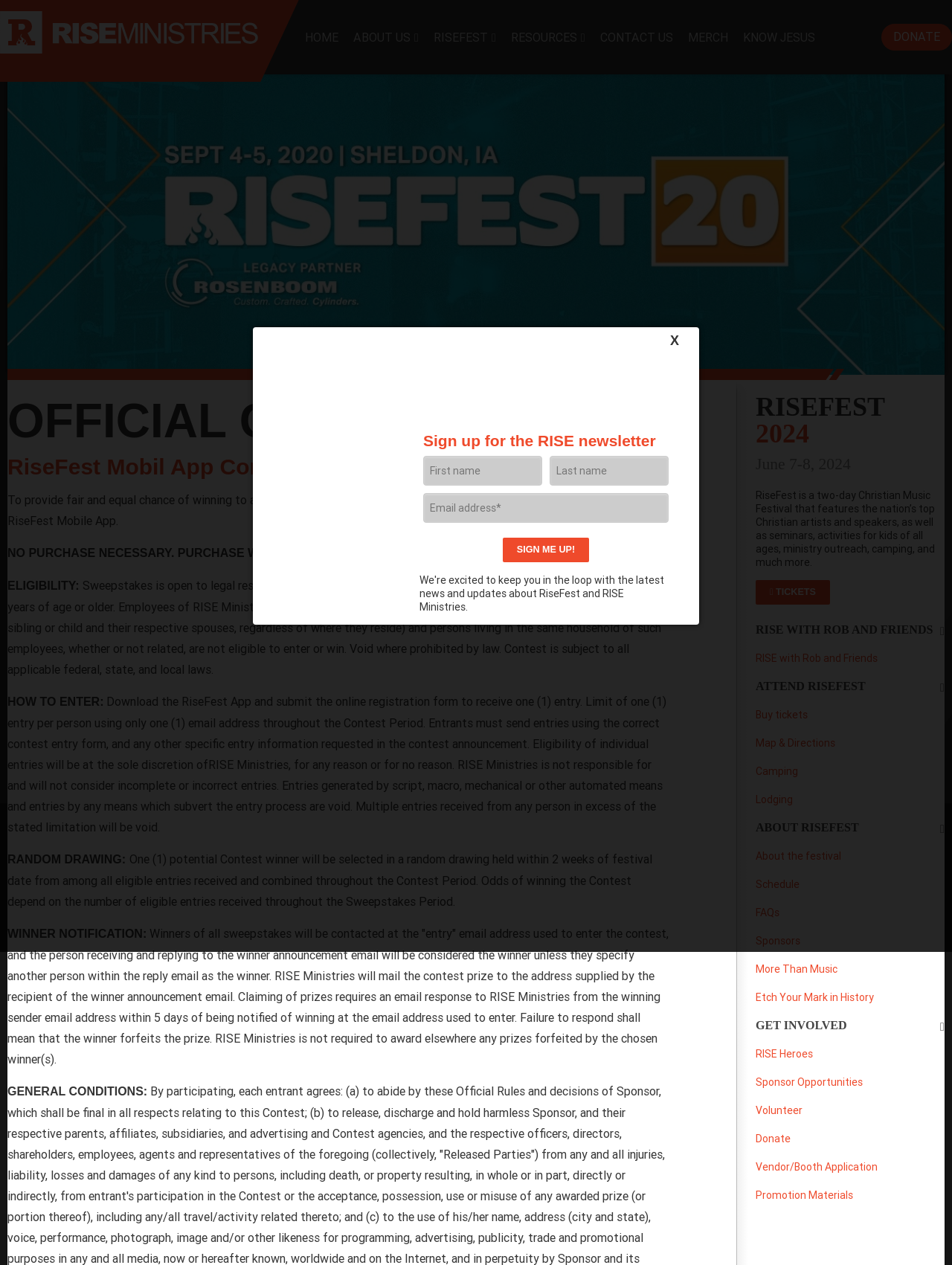Specify the bounding box coordinates of the element's region that should be clicked to achieve the following instruction: "Click the 'HOME' link". The bounding box coordinates consist of four float numbers between 0 and 1, in the format [left, top, right, bottom].

[0.312, 0.0, 0.363, 0.06]